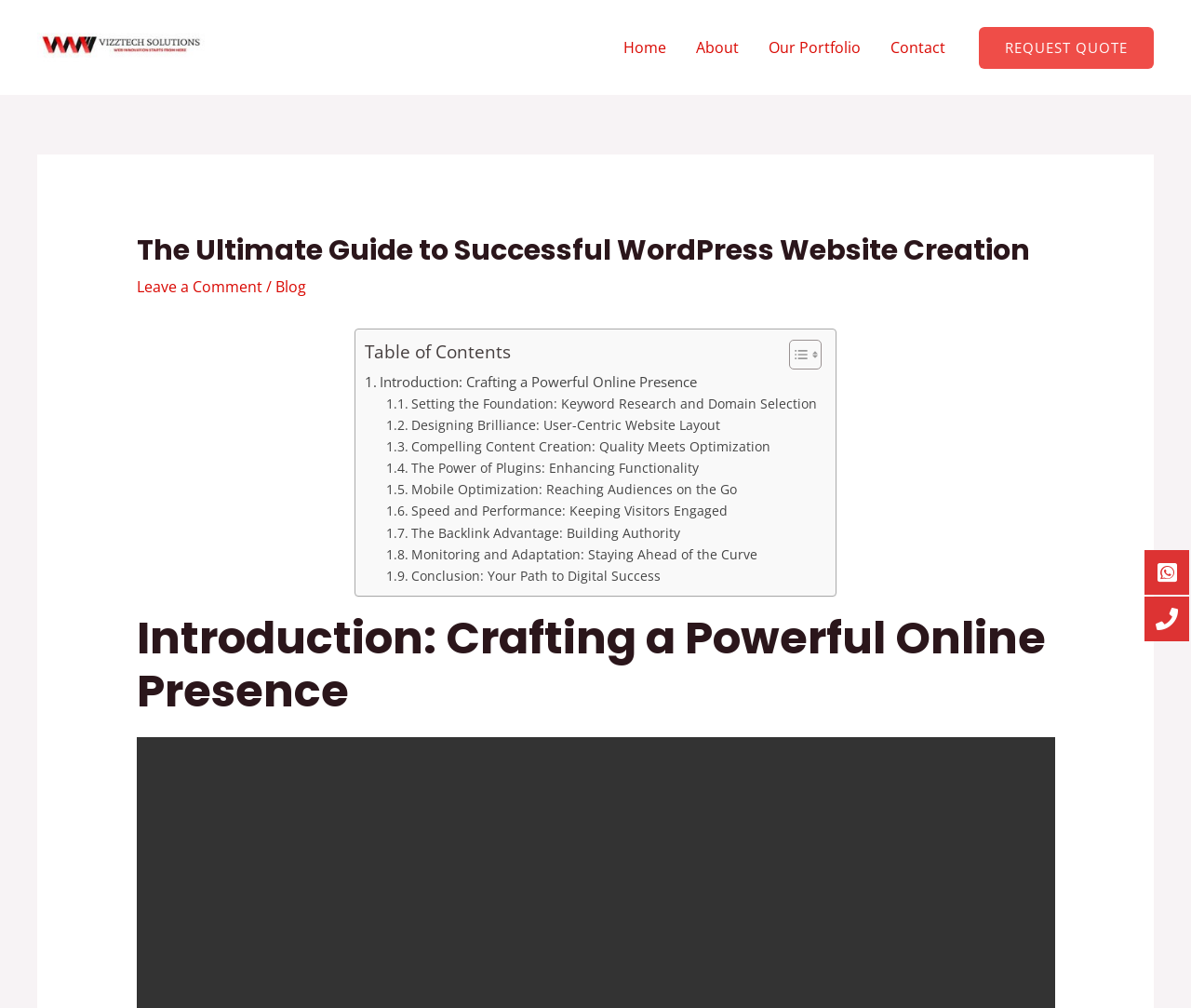What is the title of the blog post?
Analyze the image and deliver a detailed answer to the question.

The title of the blog post is mentioned in the header section of the webpage, which is 'The Ultimate Guide to Successful WordPress Website Creation'. This suggests that the blog post is a comprehensive guide to creating successful WordPress websites.